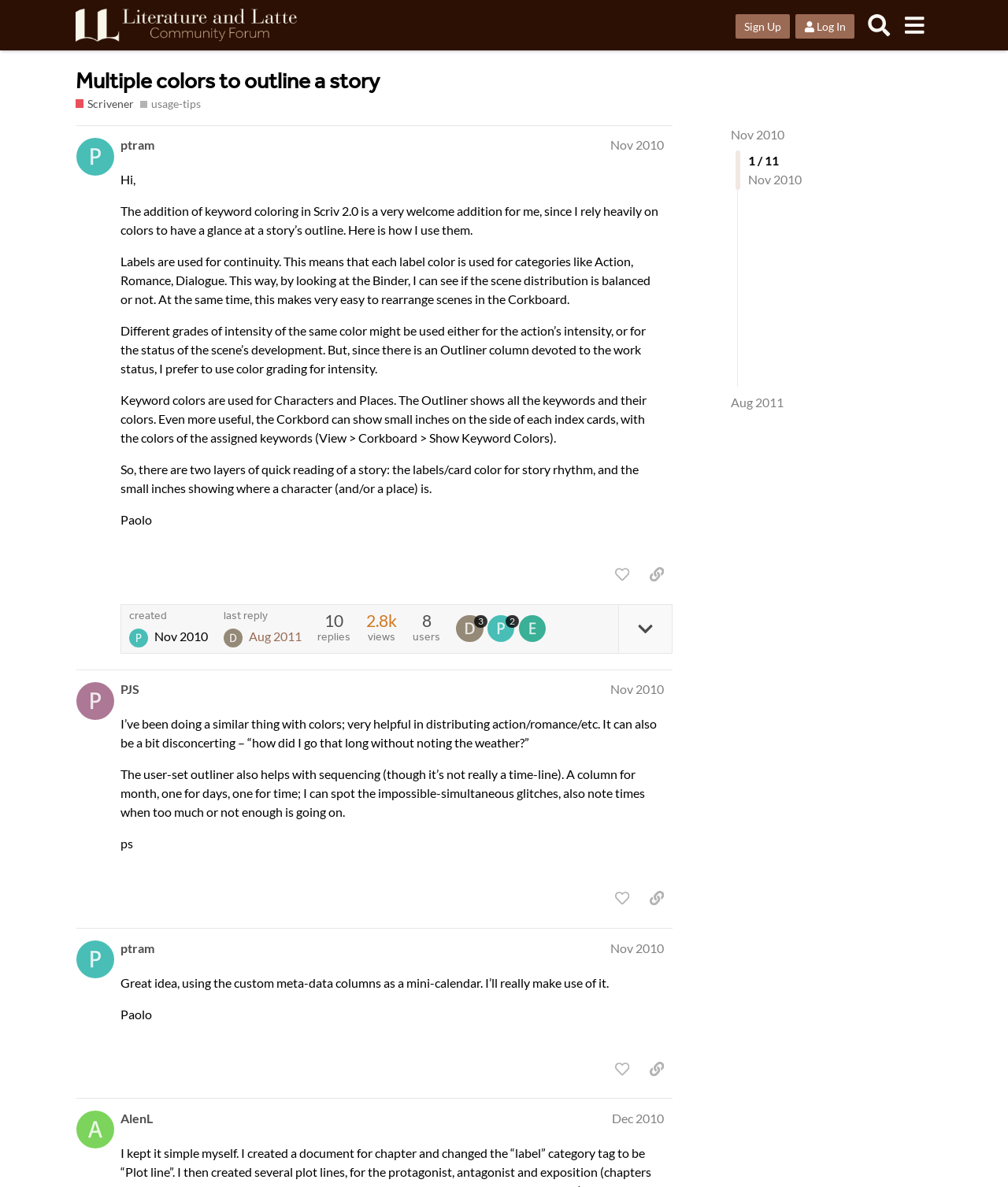Give a one-word or one-phrase response to the question:
What is the name of the forum?

Literature & Latte Forums